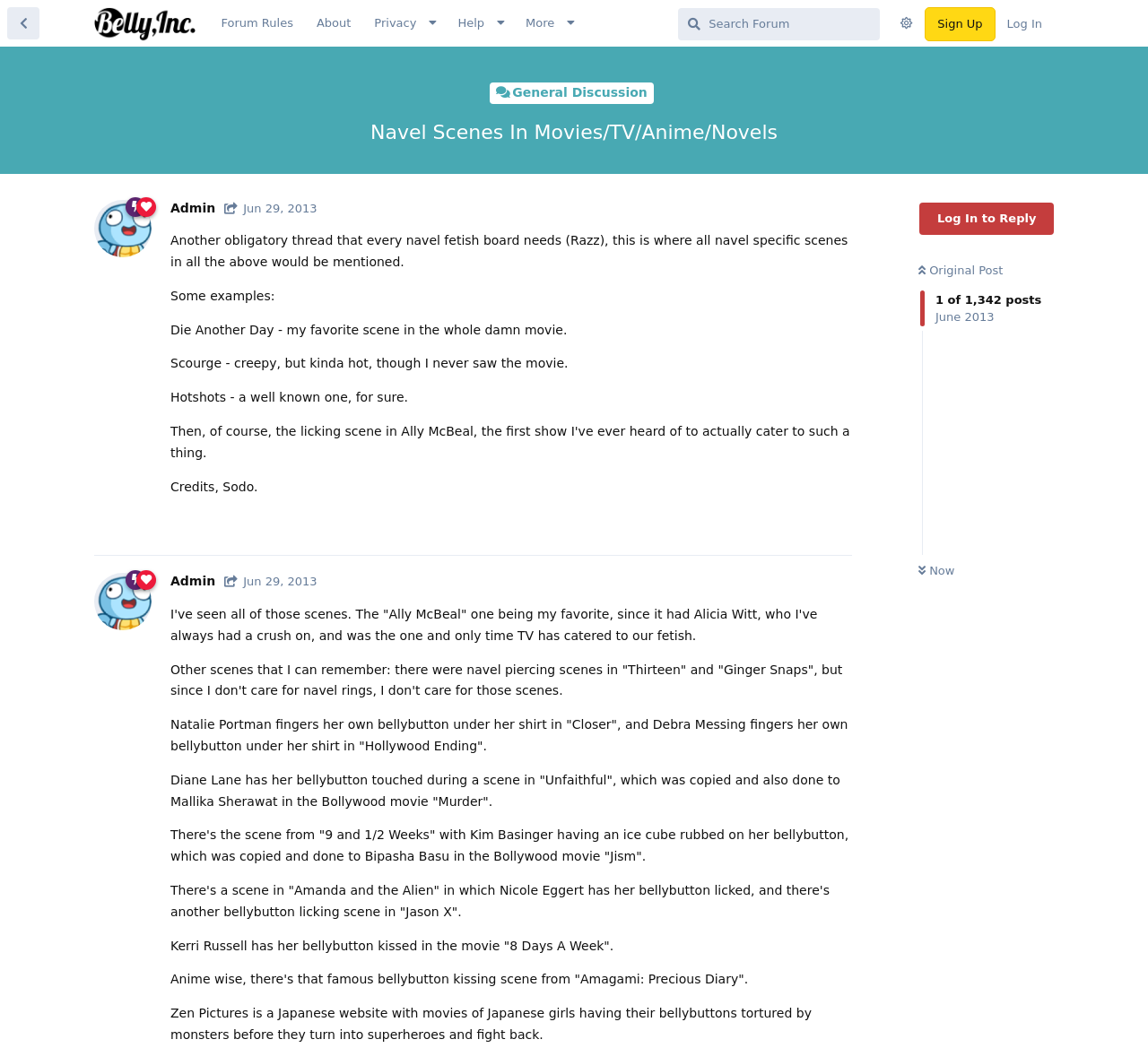Please respond in a single word or phrase: 
What is the purpose of the 'Reply' button?

To respond to a post